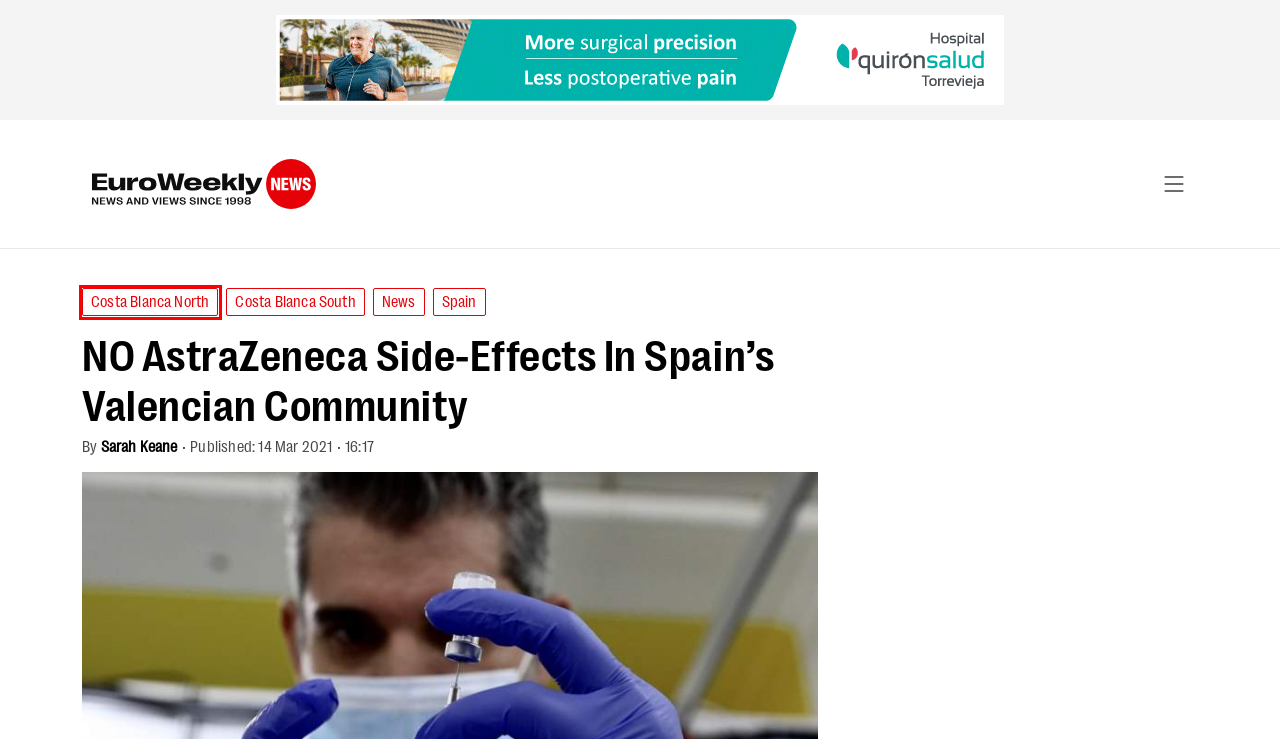Given a screenshot of a webpage with a red bounding box highlighting a UI element, choose the description that best corresponds to the new webpage after clicking the element within the red bounding box. Here are your options:
A. Valencian Community Right On The Cusp Of Covid ‘Low Risk’ « Euro Weekly News
B. Dawn of the Dead « Euro Weekly News
C. Get the taste of Javea « Euro Weekly News
D. Latest Spanish News in English Today
E. Category: Costa Blanca South « Euro Weekly News
F. Category: World News « Euro Weekly News
G. Category: Costa Blanca North « Euro Weekly News
H. MiColchón masters of rest continue to expand « Euro Weekly News

G